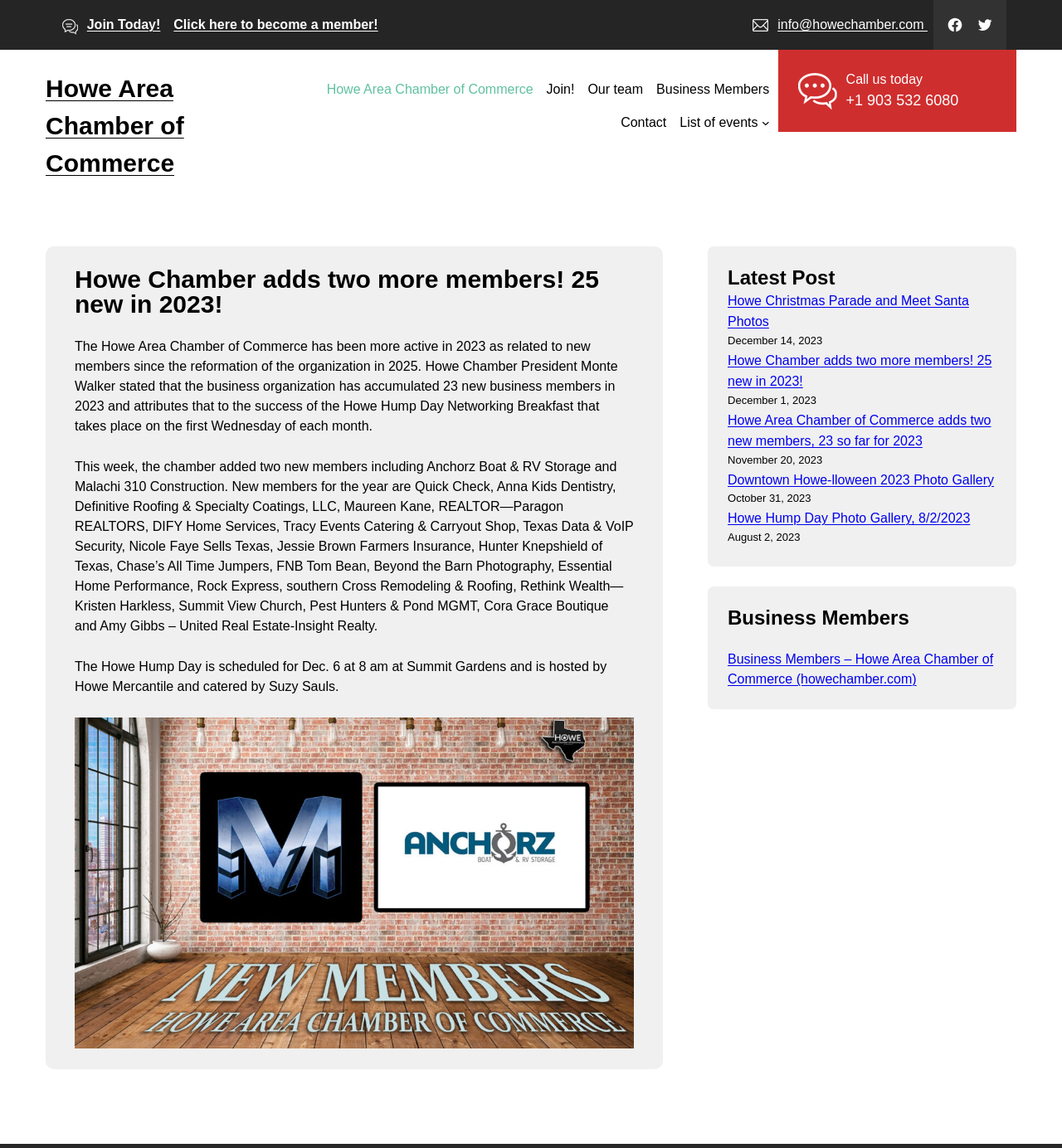How many new members did the chamber add in 2023?
Provide an in-depth and detailed answer to the question.

The number of new members can be found in the heading element with the text 'Howe Chamber adds two more members! 25 new in 2023!' which is located at the top of the webpage.